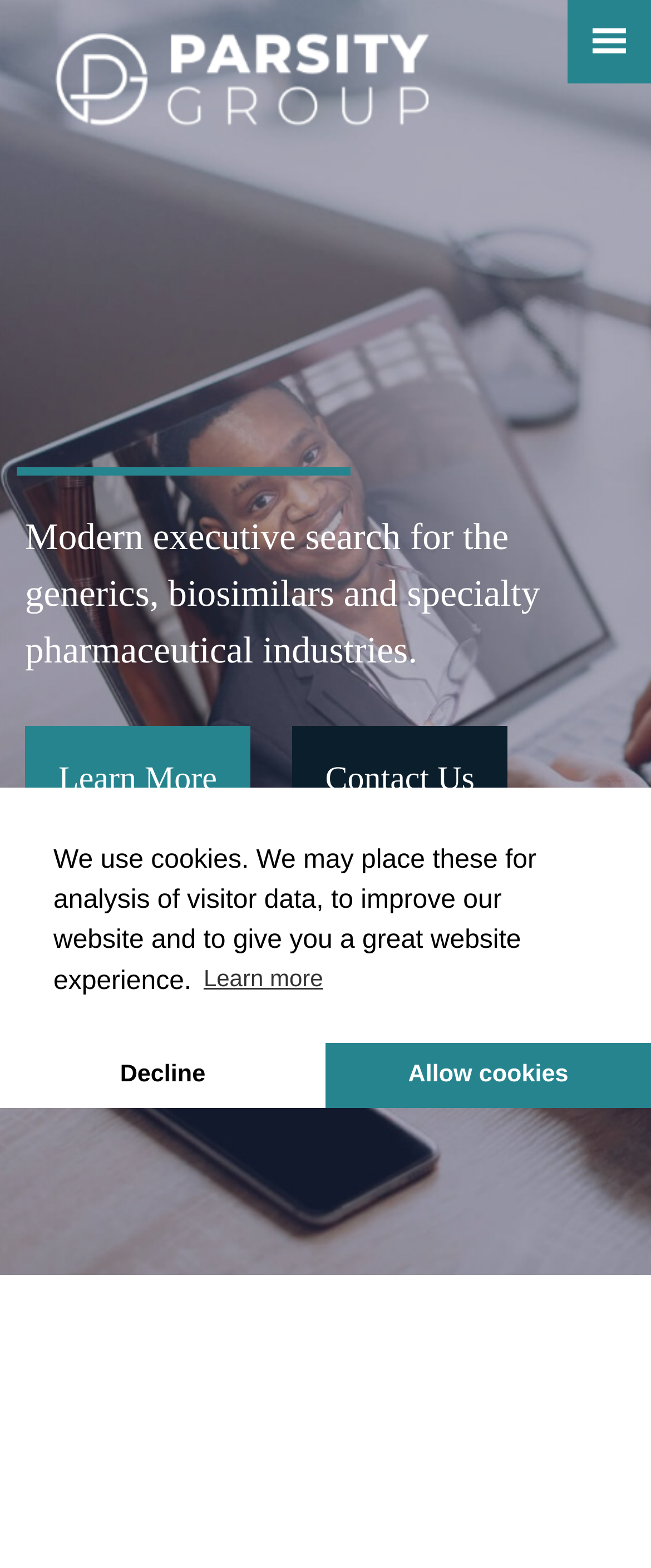Determine the bounding box coordinates of the clickable element to complete this instruction: "click the Parsity Group logo". Provide the coordinates in the format of four float numbers between 0 and 1, [left, top, right, bottom].

[0.051, 0.039, 0.692, 0.06]